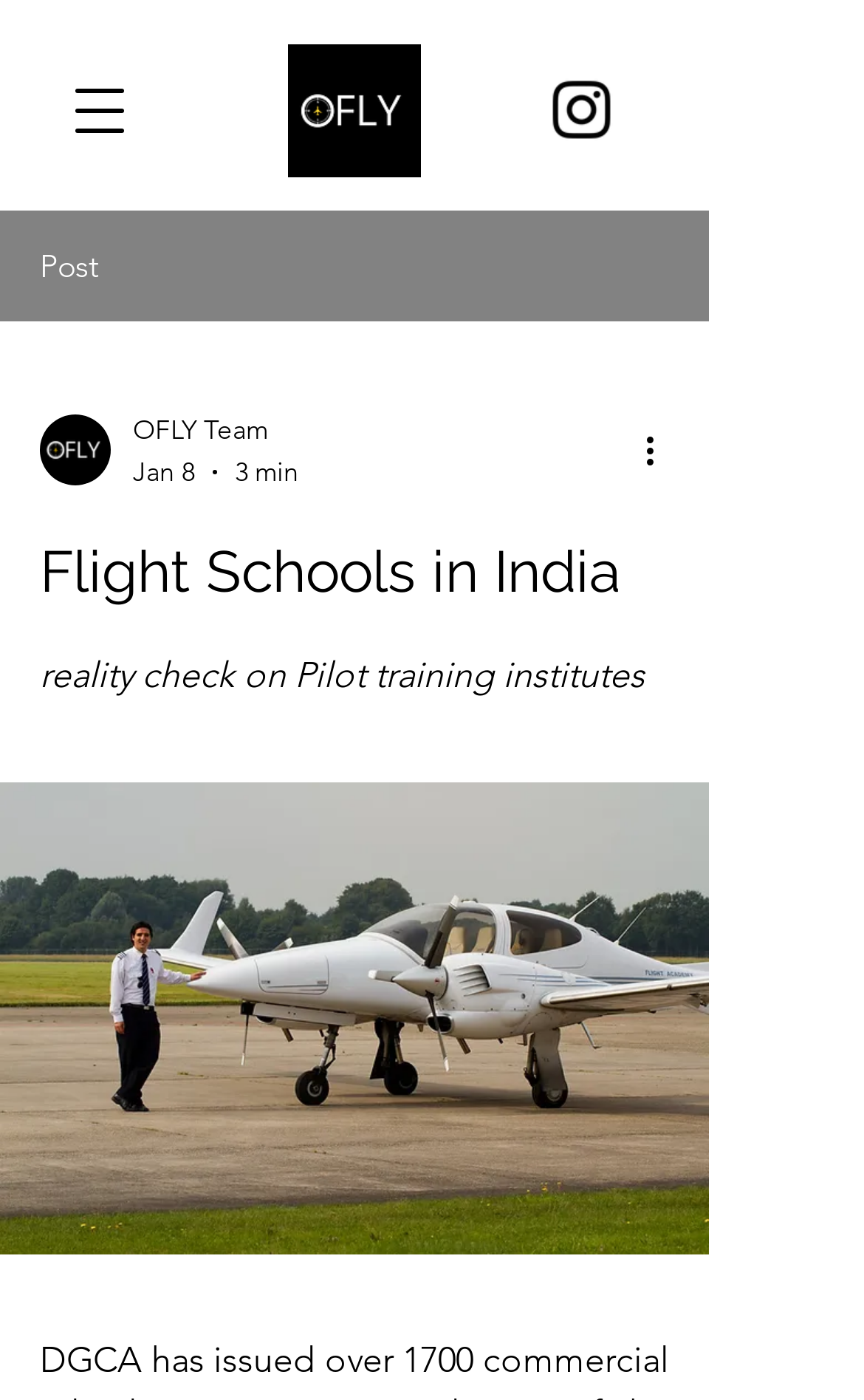Determine the webpage's heading and output its text content.

Flight Schools in India